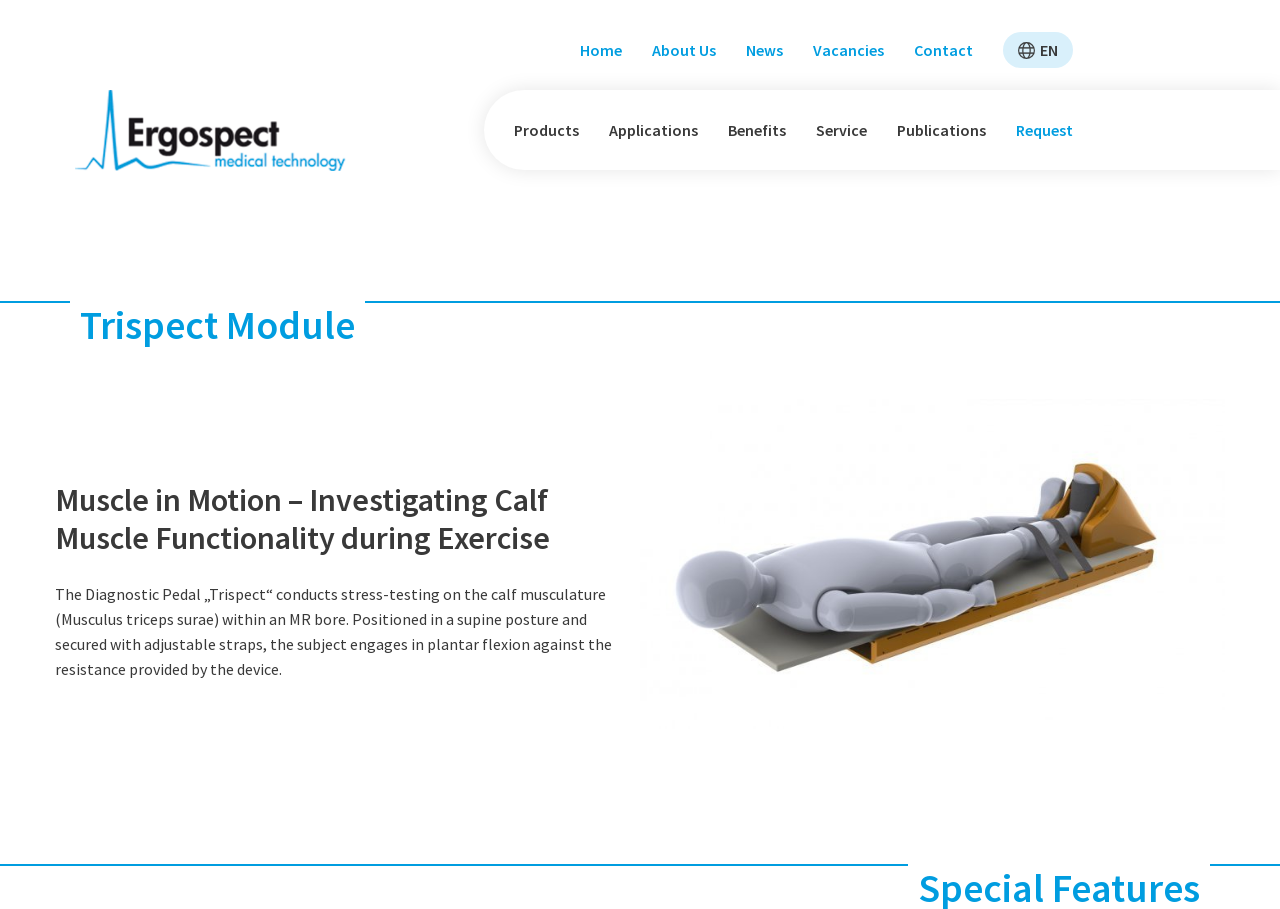What is the main topic of the webpage?
Please give a detailed and thorough answer to the question, covering all relevant points.

The webpage has a heading element with the text 'Trispect Module' which suggests that it is the main topic of the webpage. Additionally, the image and text descriptions on the webpage are related to the Trispect Module, further supporting this conclusion.